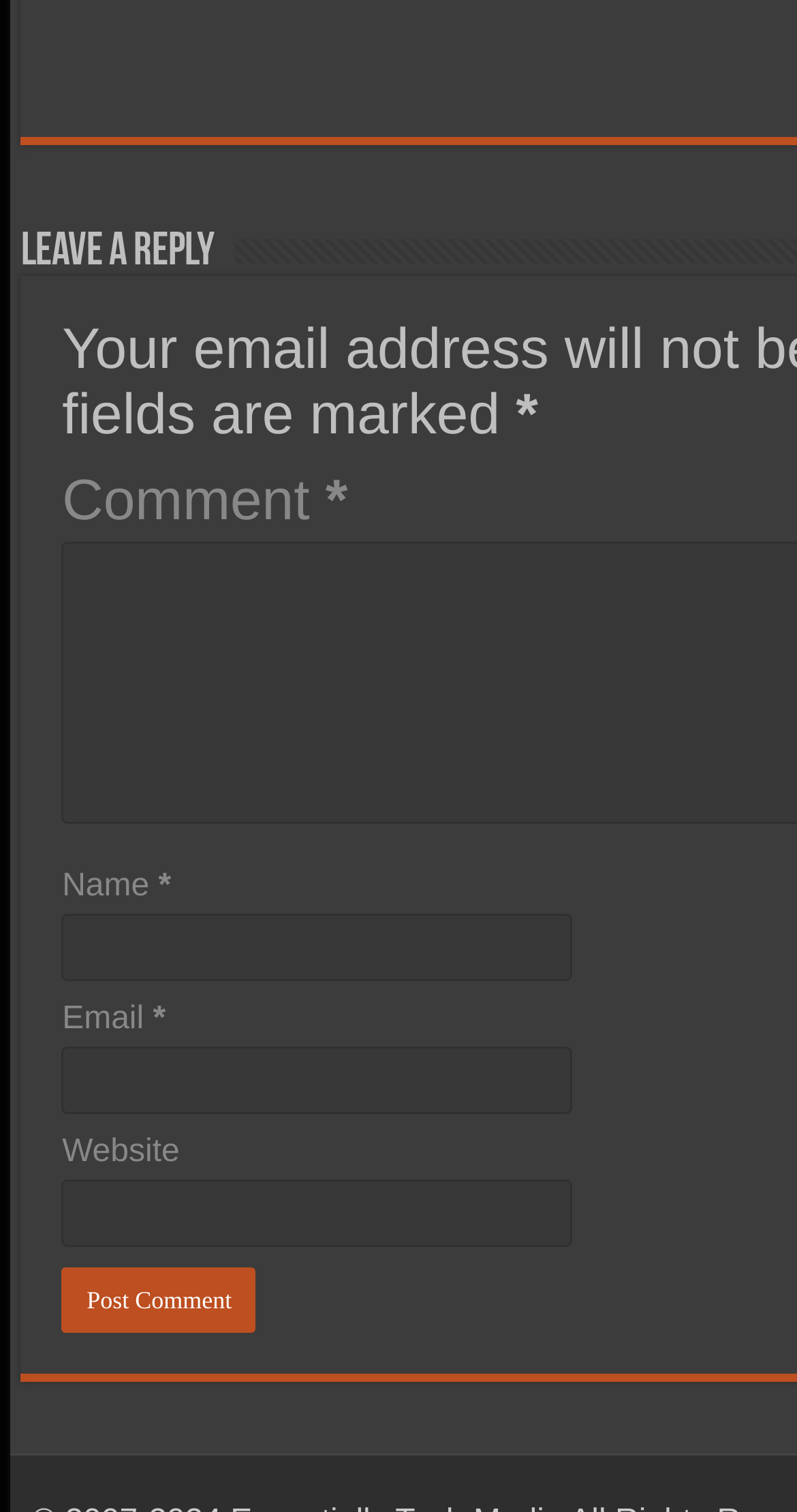What is the label of the button at the bottom of the form?
Provide a short answer using one word or a brief phrase based on the image.

Post Comment